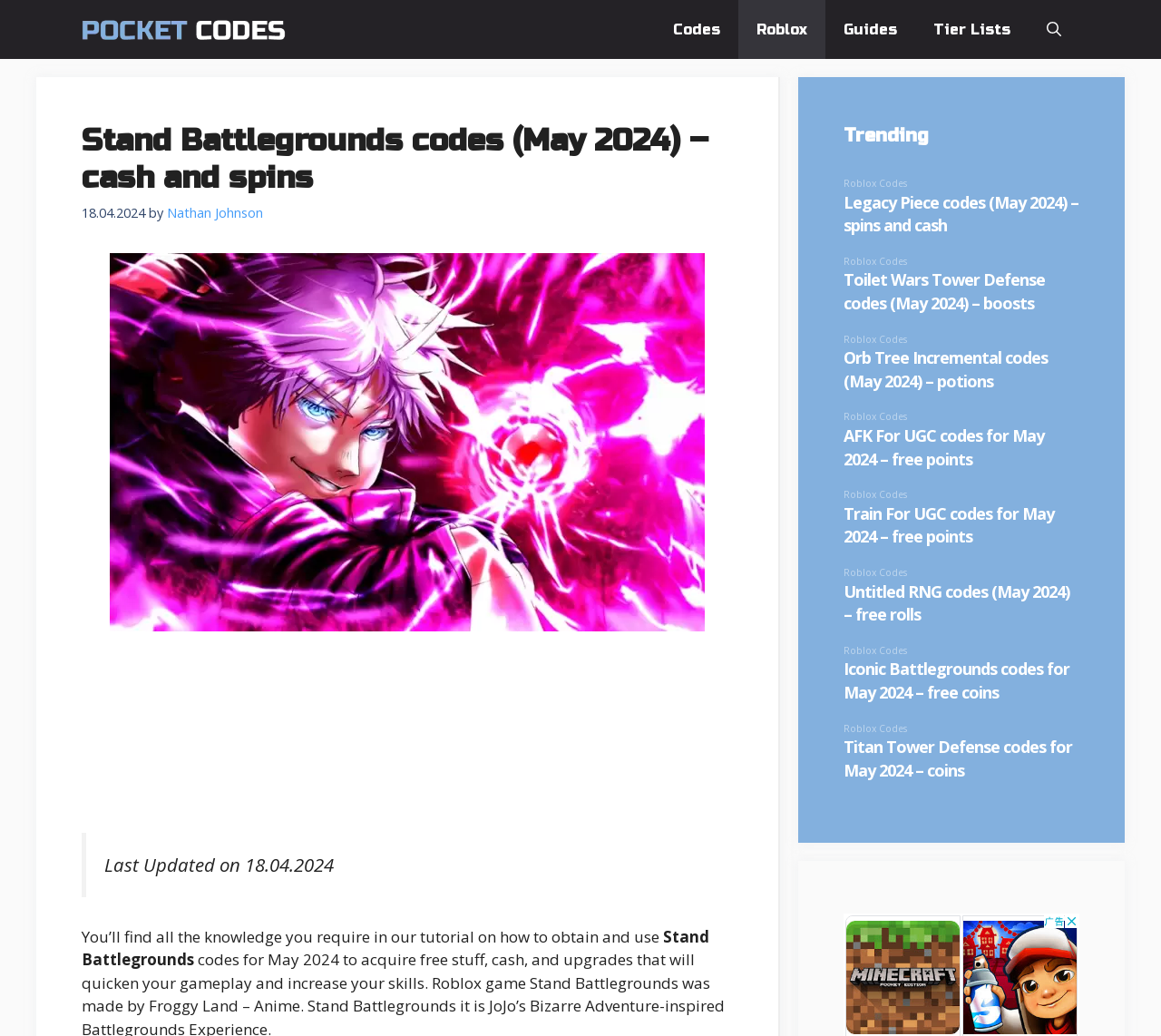What is the name of the author of the current article?
Based on the screenshot, answer the question with a single word or phrase.

Nathan Johnson